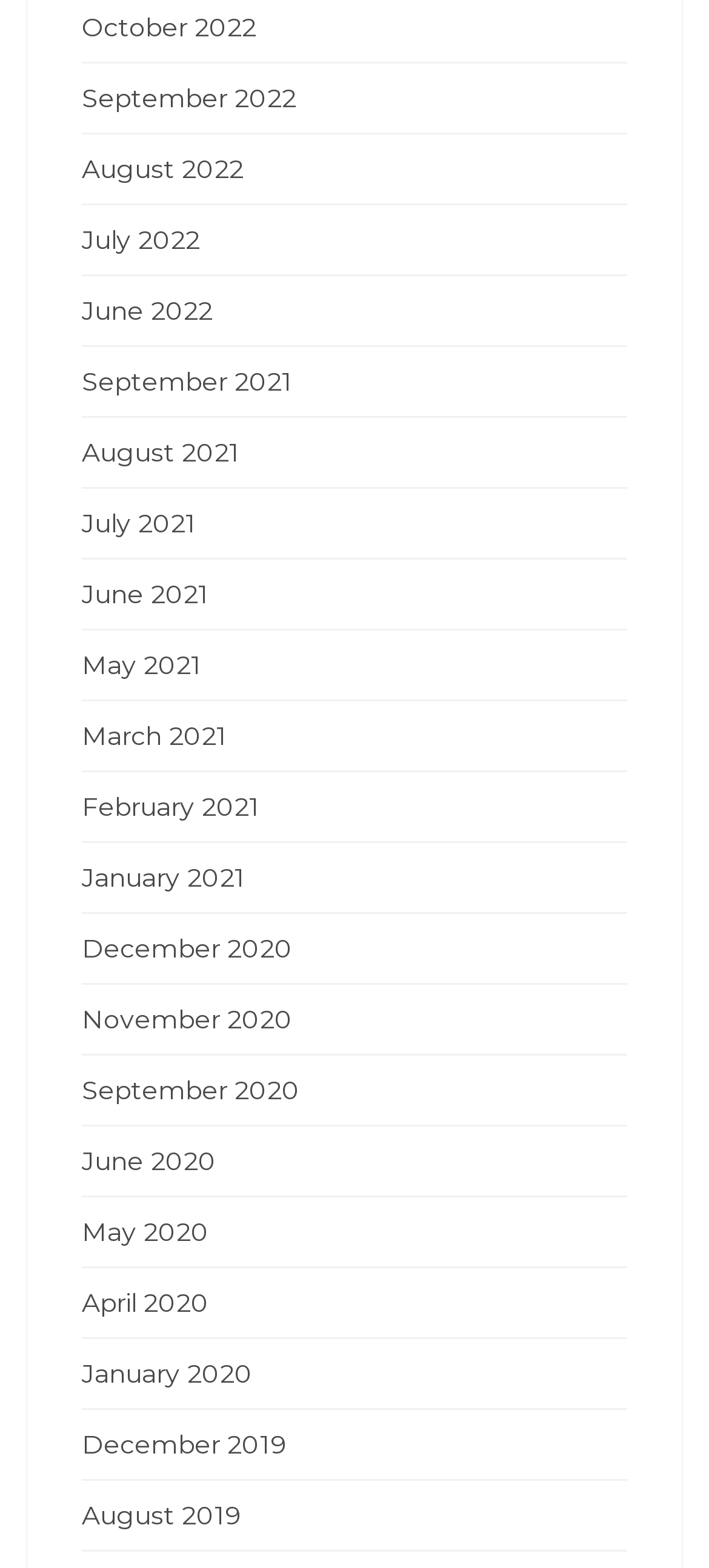Can you find the bounding box coordinates for the element to click on to achieve the instruction: "view June 2020"?

[0.115, 0.727, 0.305, 0.755]